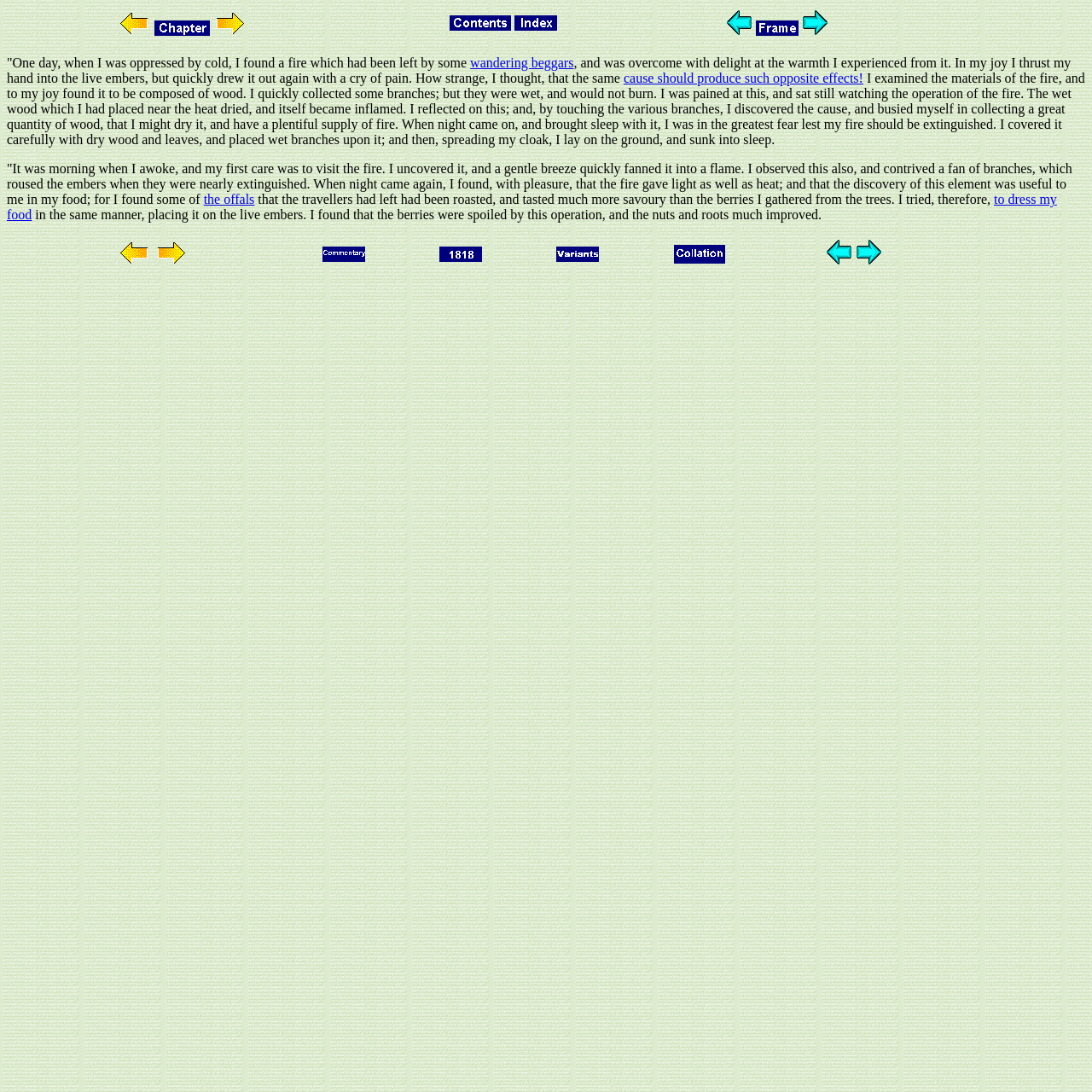Provide a brief response using a word or short phrase to this question:
What is the function of the 'Previous' and 'Next' links?

Navigate to previous/next chapter or frame